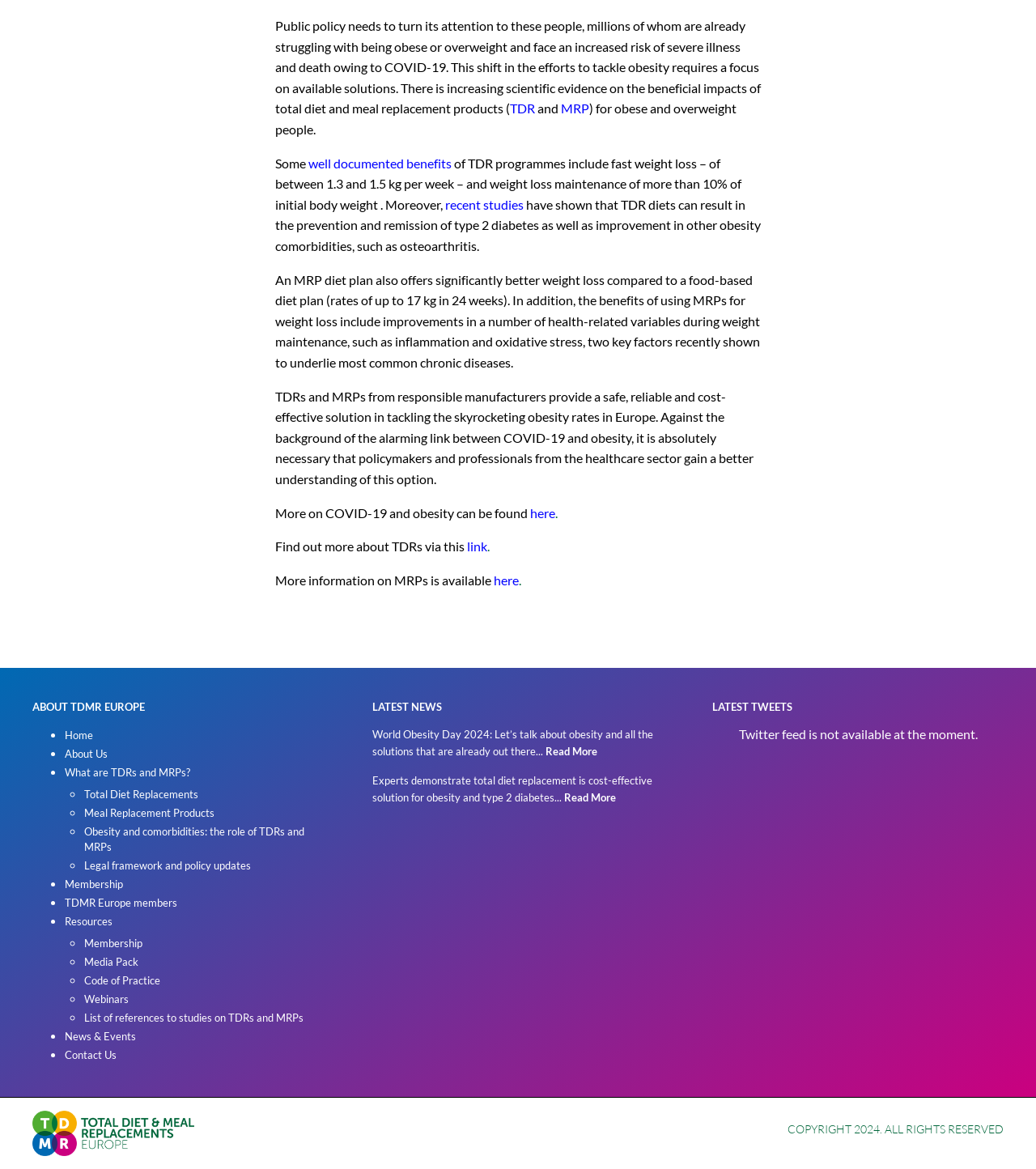Please determine the bounding box coordinates, formatted as (top-left x, top-left y, bottom-right x, bottom-right y), with all values as floating point numbers between 0 and 1. Identify the bounding box of the region described as: recent studies

[0.43, 0.168, 0.505, 0.181]